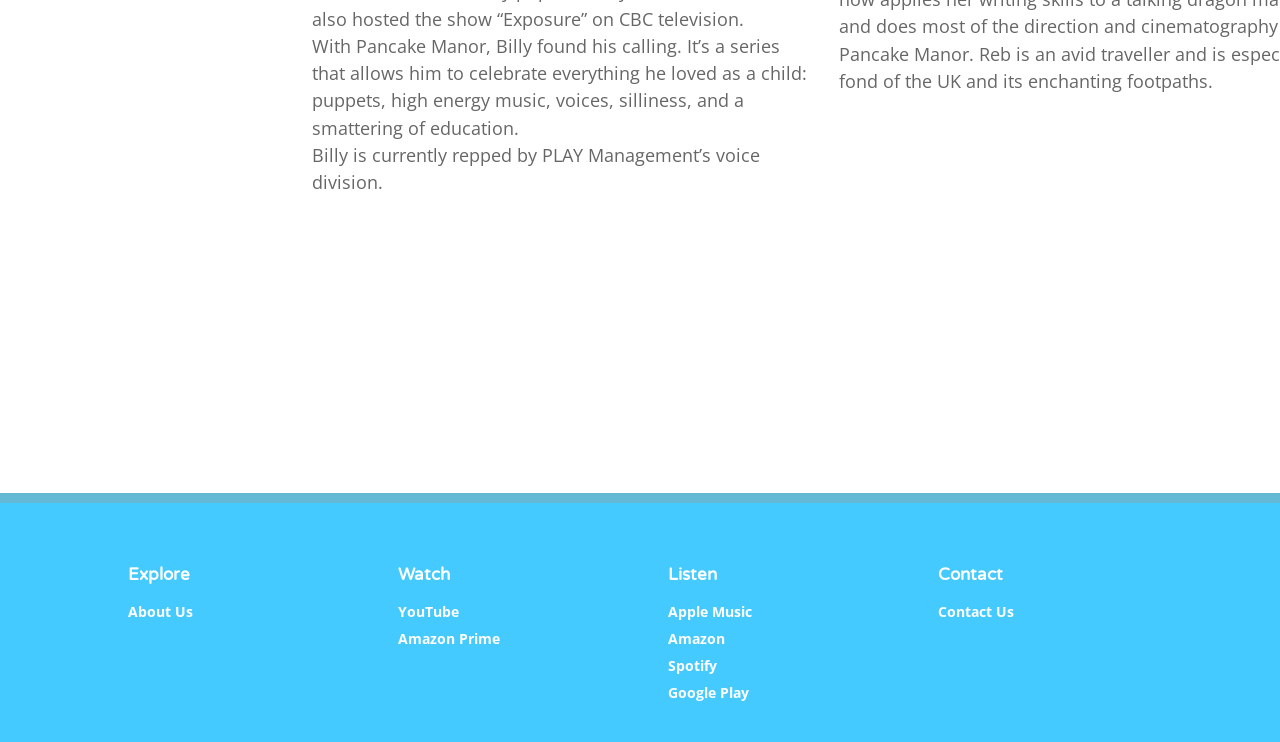Please indicate the bounding box coordinates of the element's region to be clicked to achieve the instruction: "Contact us to book your installation appointment". Provide the coordinates as four float numbers between 0 and 1, i.e., [left, top, right, bottom].

None